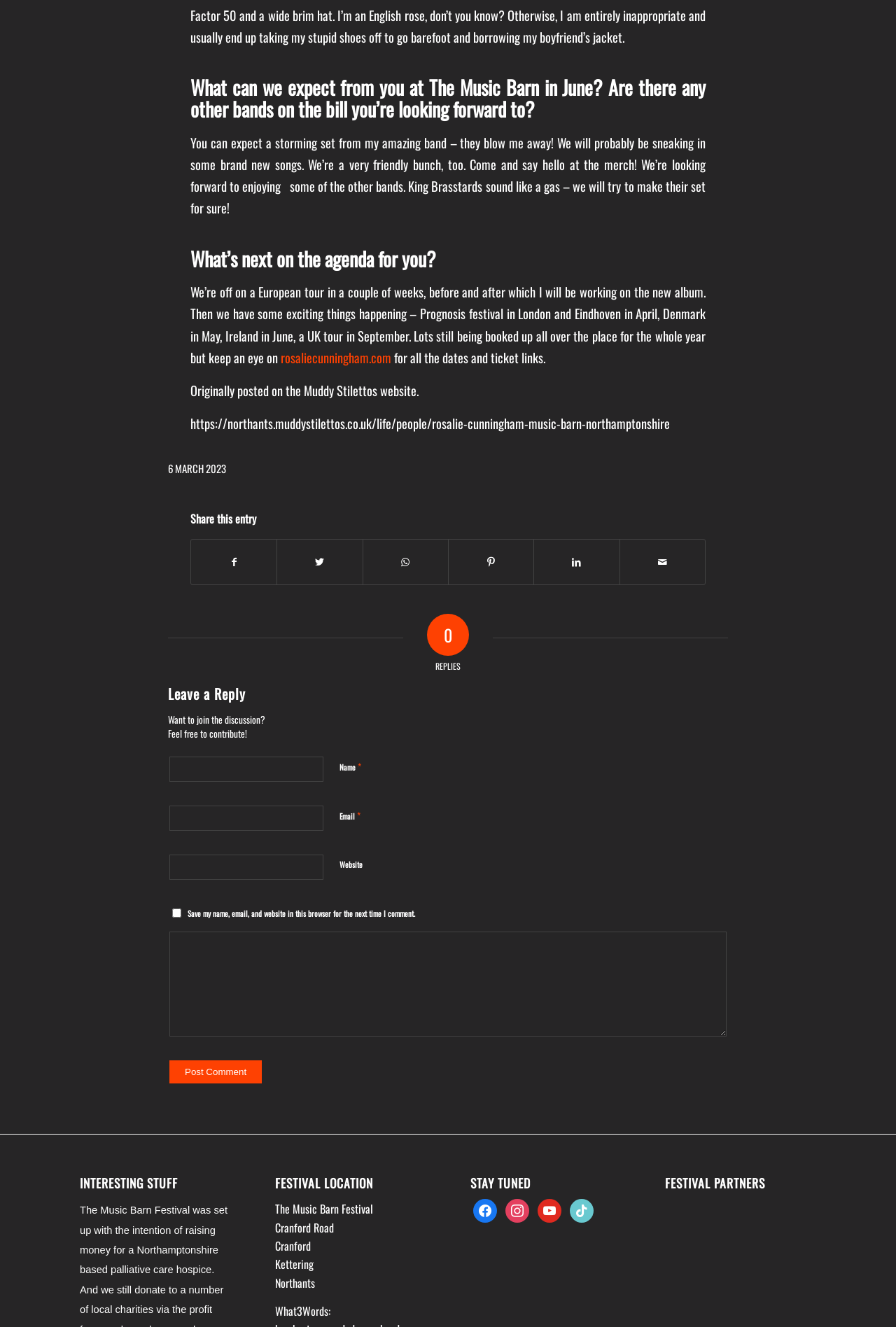Please identify the bounding box coordinates of the clickable area that will allow you to execute the instruction: "Visit Rosalie Cunningham's website".

[0.313, 0.262, 0.437, 0.276]